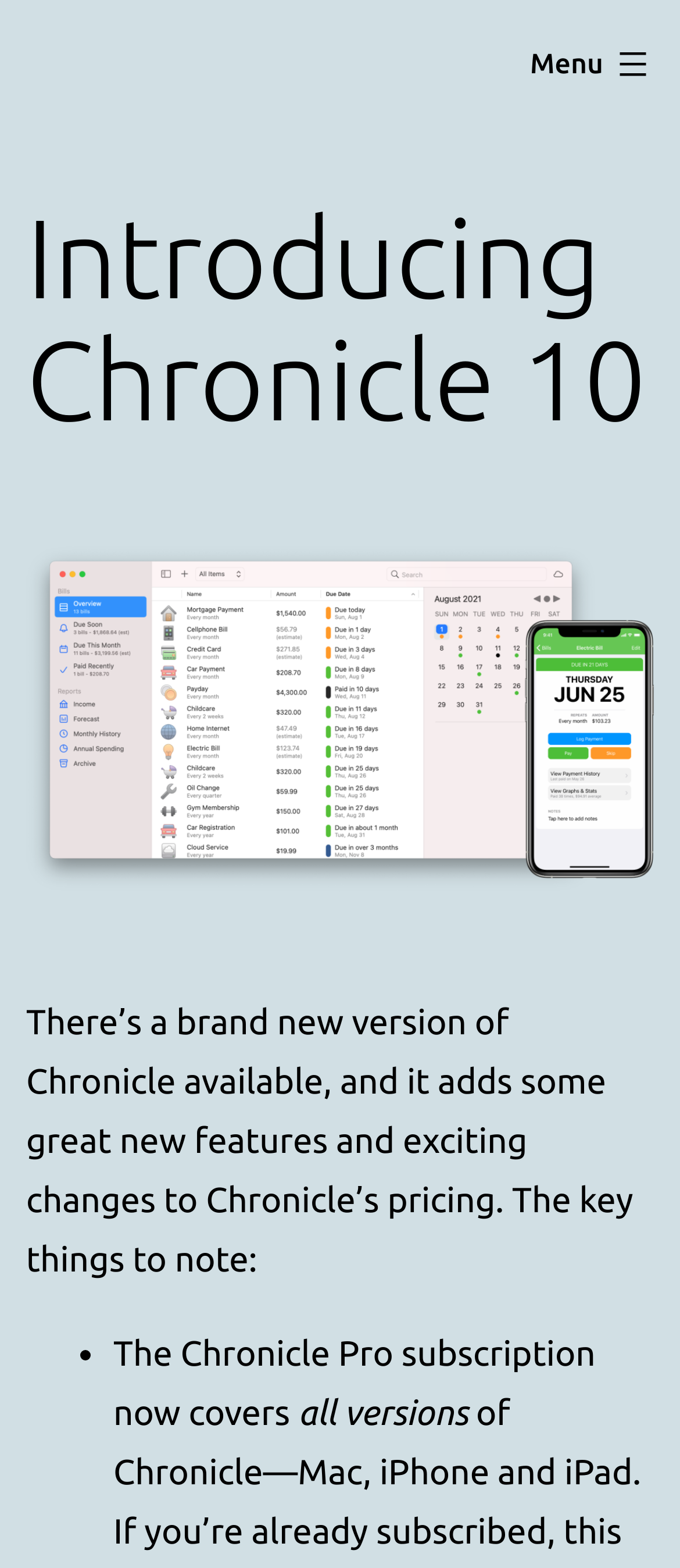Based on the image, provide a detailed response to the question:
What is the change in Chronicle's pricing?

The webpage mentions that there are 'exciting changes to Chronicle's pricing', but it does not provide specific details about the changes.